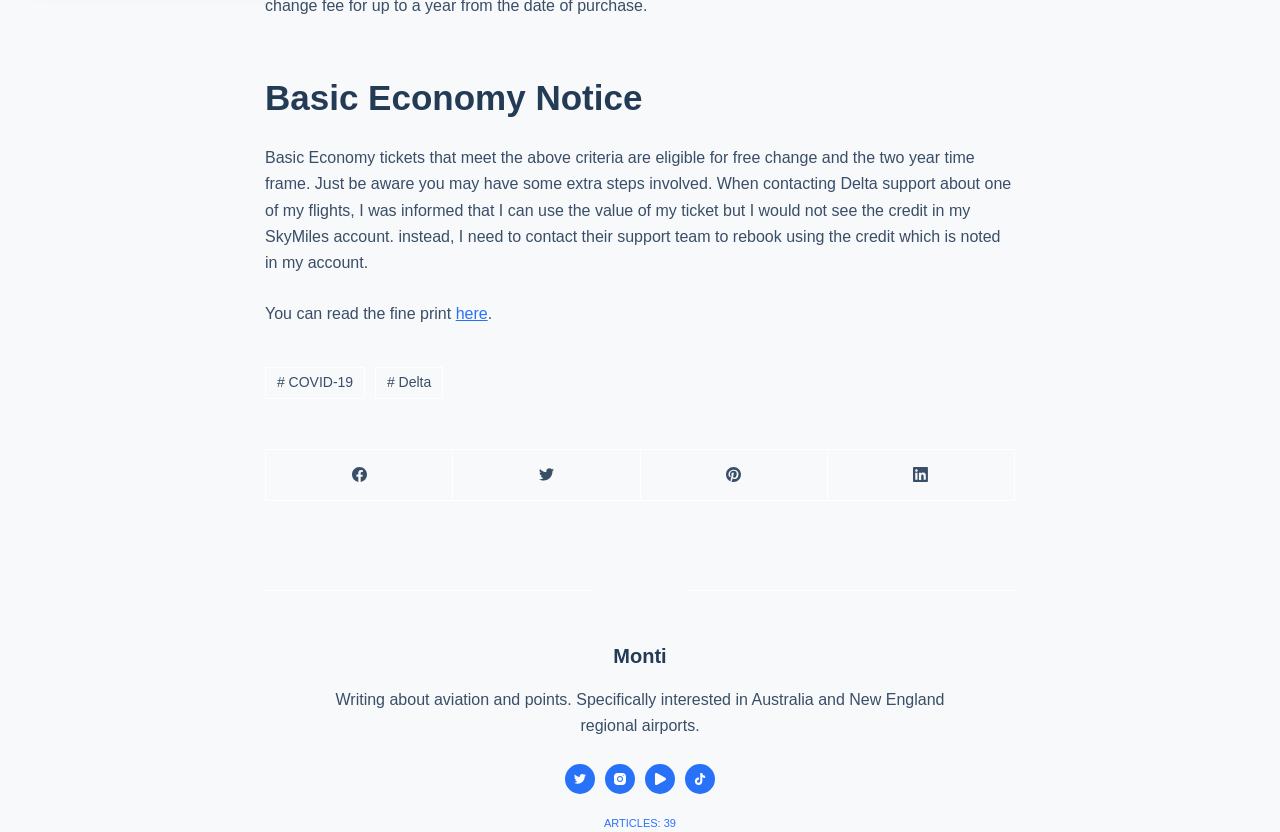Use a single word or phrase to answer the question:
What is the author's interest?

Aviation and points